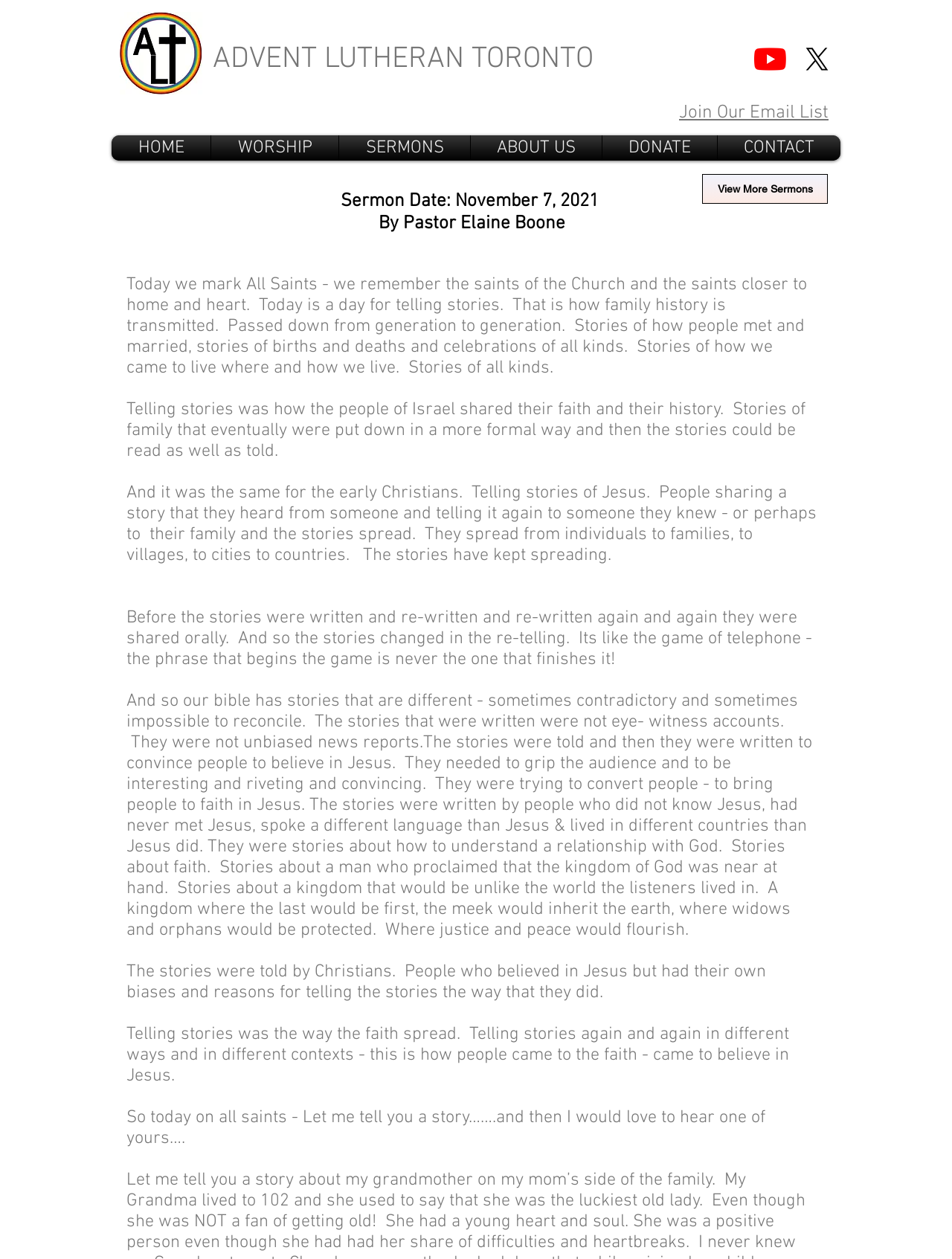Locate the bounding box coordinates of the element that should be clicked to execute the following instruction: "Click the YouTube link".

[0.792, 0.034, 0.826, 0.06]